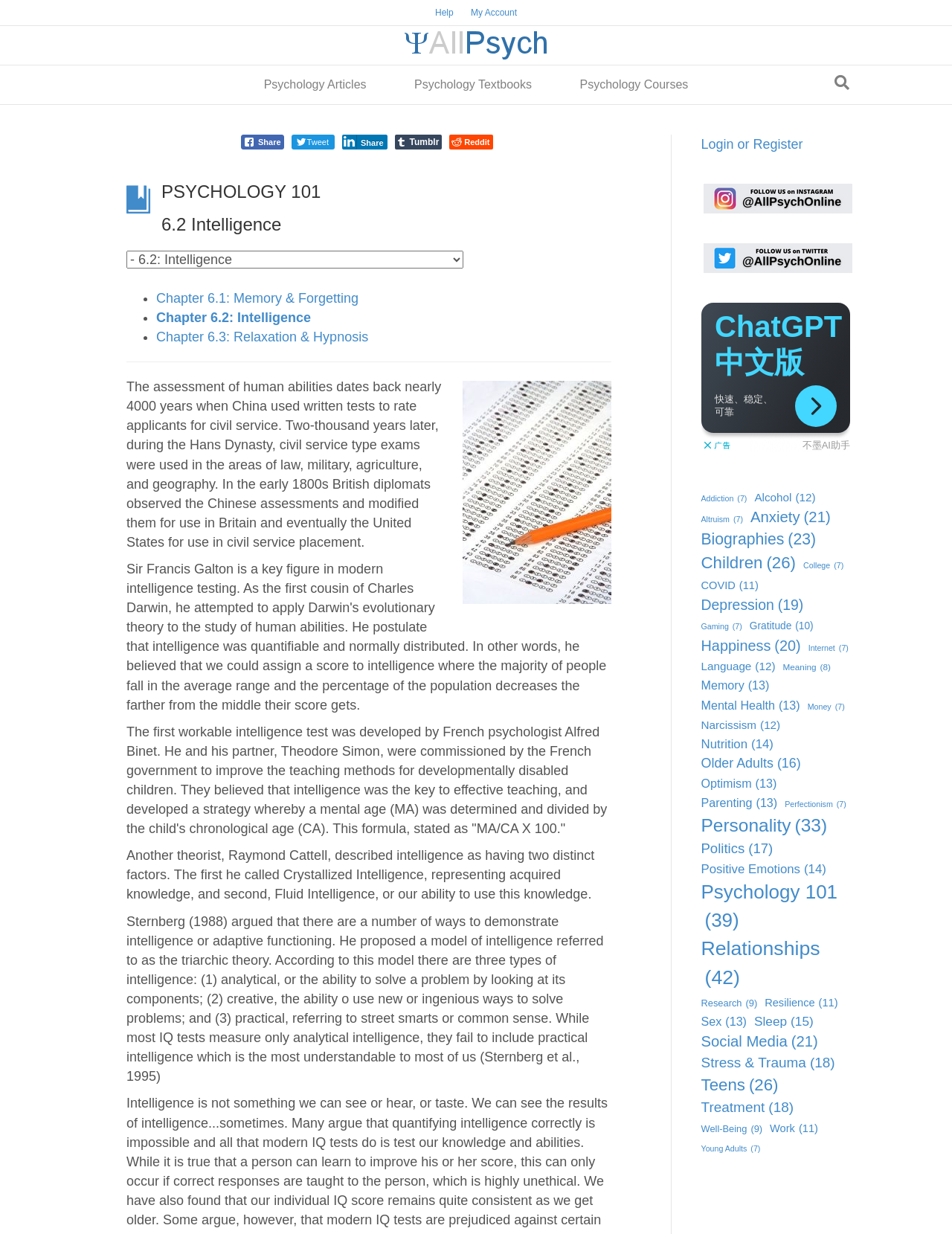Locate the bounding box coordinates of the element to click to perform the following action: 'Search for something'. The coordinates should be given as four float values between 0 and 1, in the form of [left, top, right, bottom].

[0.87, 0.056, 0.898, 0.078]